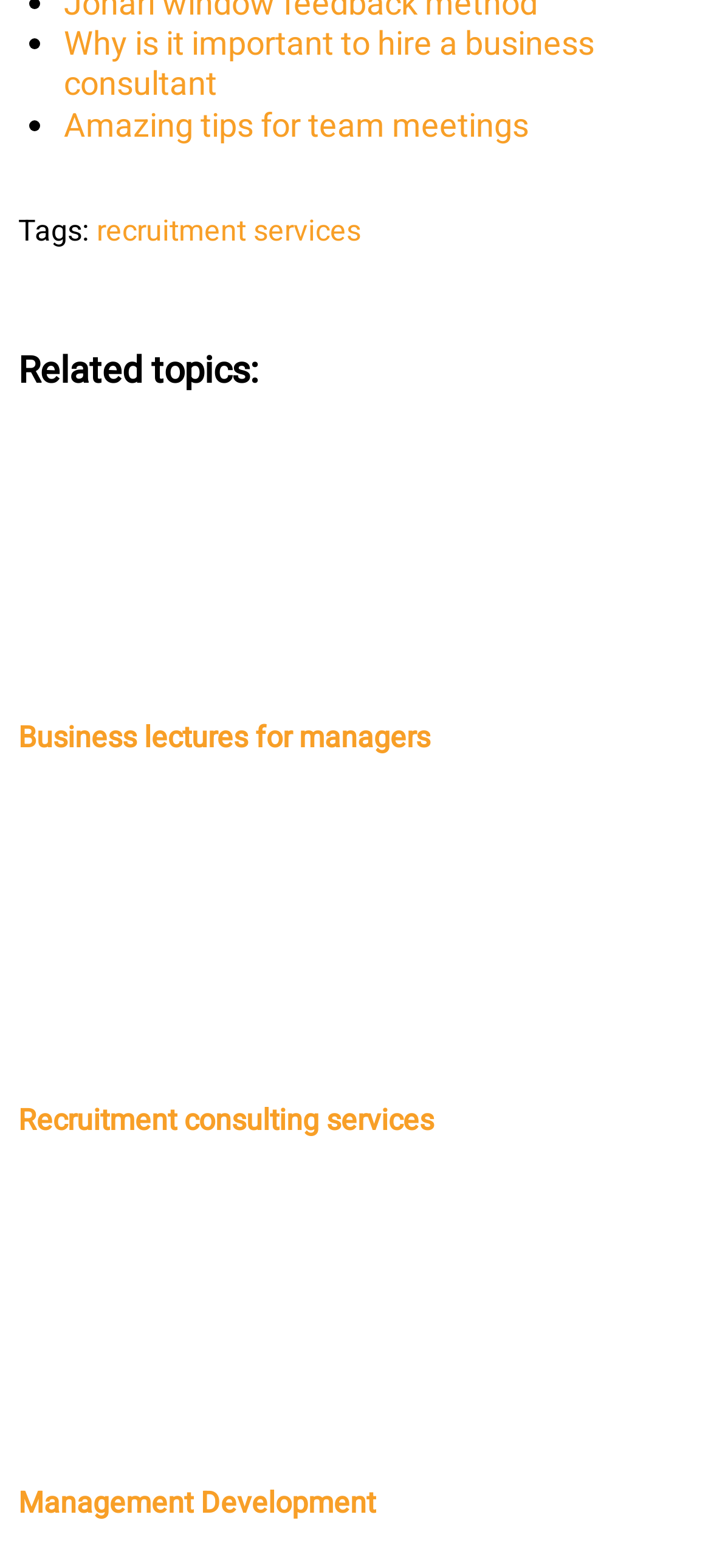Please locate the bounding box coordinates of the element that should be clicked to achieve the given instruction: "Click on 'recruitment services'".

[0.136, 0.134, 0.508, 0.161]